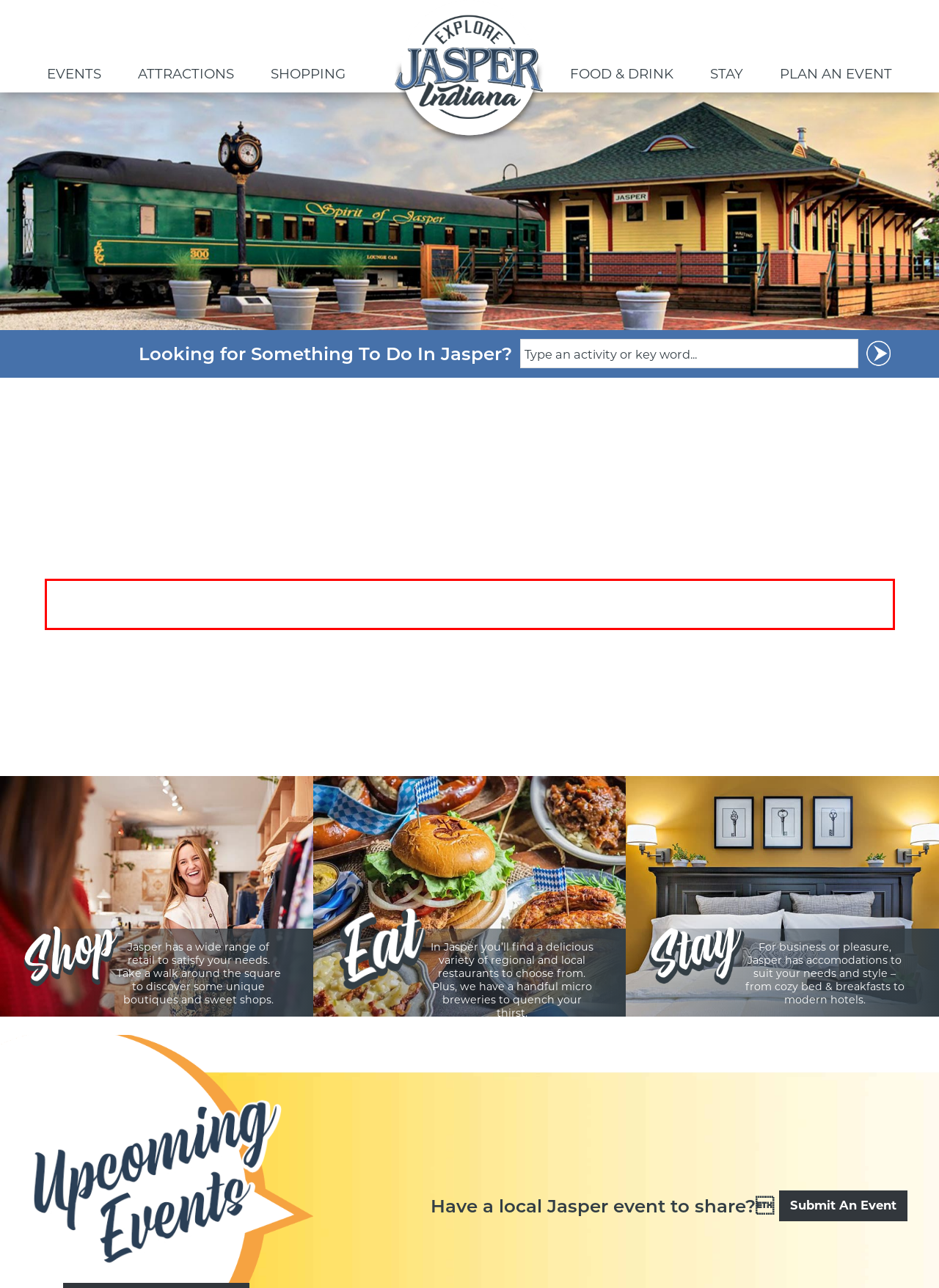In the screenshot of the webpage, find the red bounding box and perform OCR to obtain the text content restricted within this red bounding box.

Many residents say they love the outdoor activities Jasper has to offer. The area along the Riverwalk was turned into Dave Buehler Park where the community can gather for an array of activities. Across the street is the Jasper City Mill and the restored train depot. And several people said they love the Parklands because it’s a great place for families be outside and do things together and to be safe doing them.